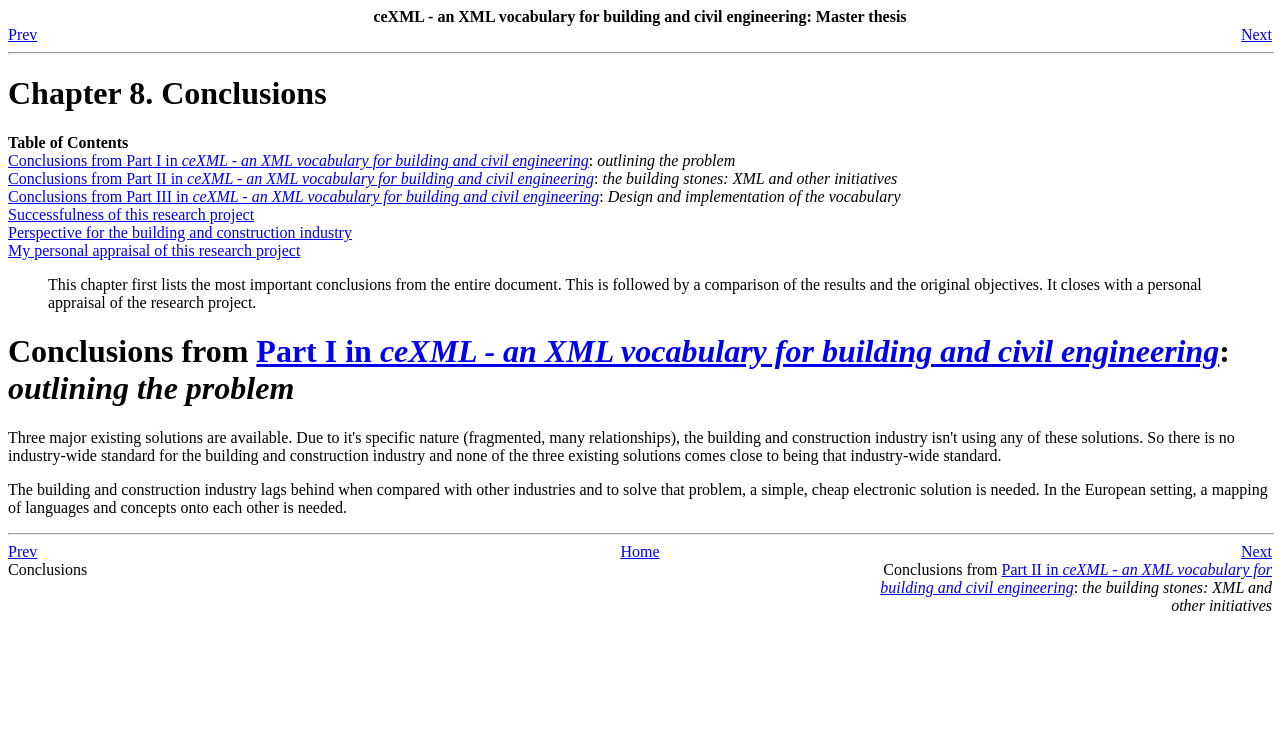Determine the bounding box coordinates of the clickable element to complete this instruction: "go to next page". Provide the coordinates in the format of four float numbers between 0 and 1, [left, top, right, bottom].

[0.895, 0.034, 0.994, 0.058]